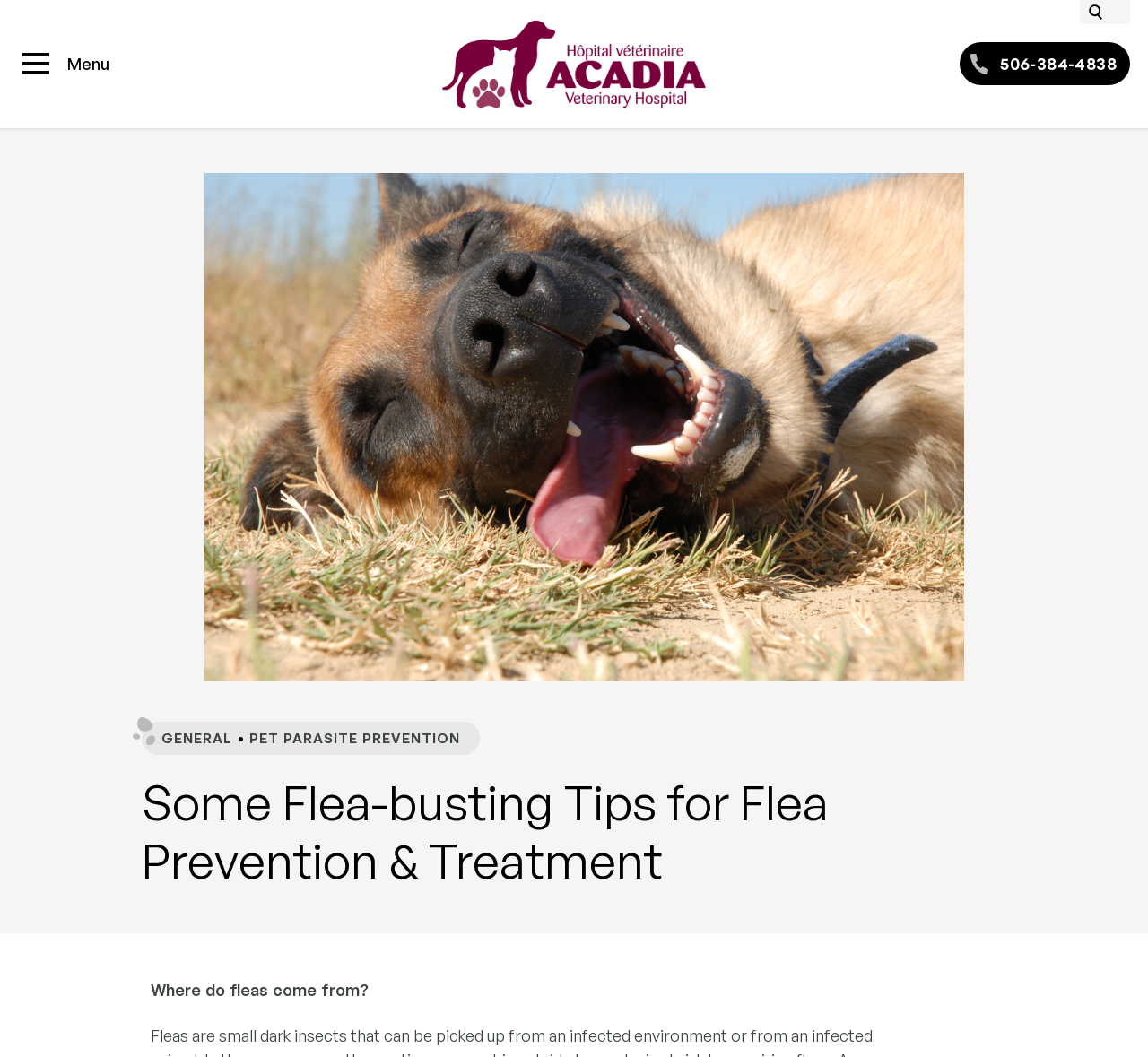Please find the bounding box coordinates (top-left x, top-left y, bottom-right x, bottom-right y) in the screenshot for the UI element described as follows: 506-384-4838

[0.836, 0.04, 0.984, 0.081]